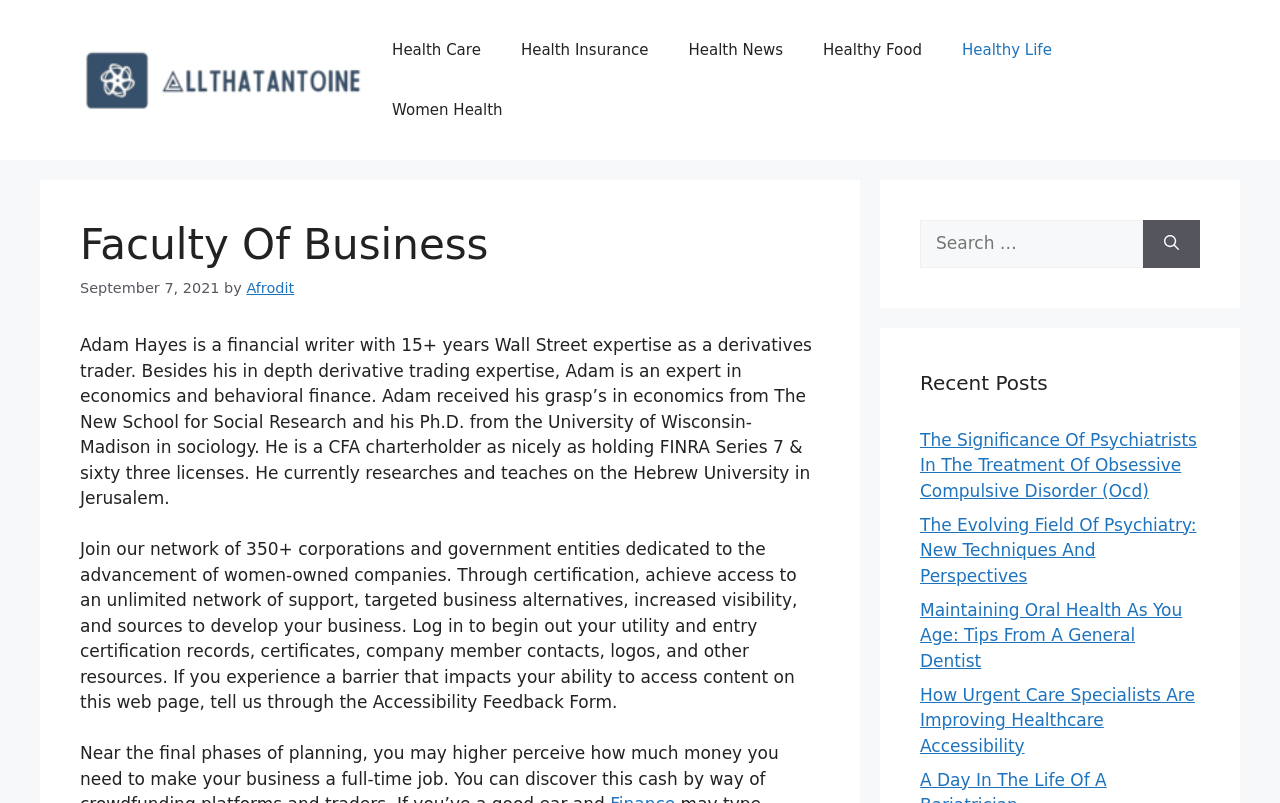What is the name of the author mentioned on the webpage?
Using the information presented in the image, please offer a detailed response to the question.

I found the answer by reading the static text element that describes the author, which starts with 'Adam Hayes is a financial writer...'.